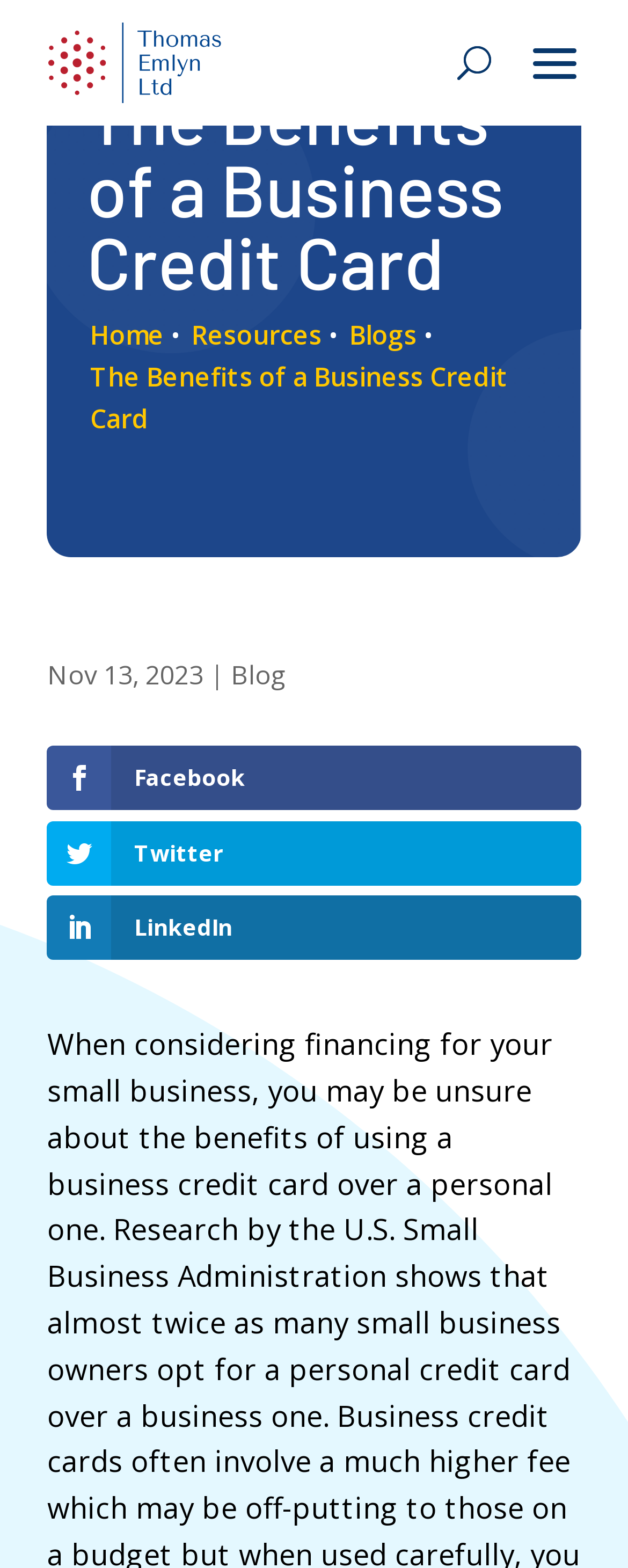Identify the bounding box coordinates for the region of the element that should be clicked to carry out the instruction: "Read the blog". The bounding box coordinates should be four float numbers between 0 and 1, i.e., [left, top, right, bottom].

[0.367, 0.419, 0.457, 0.442]